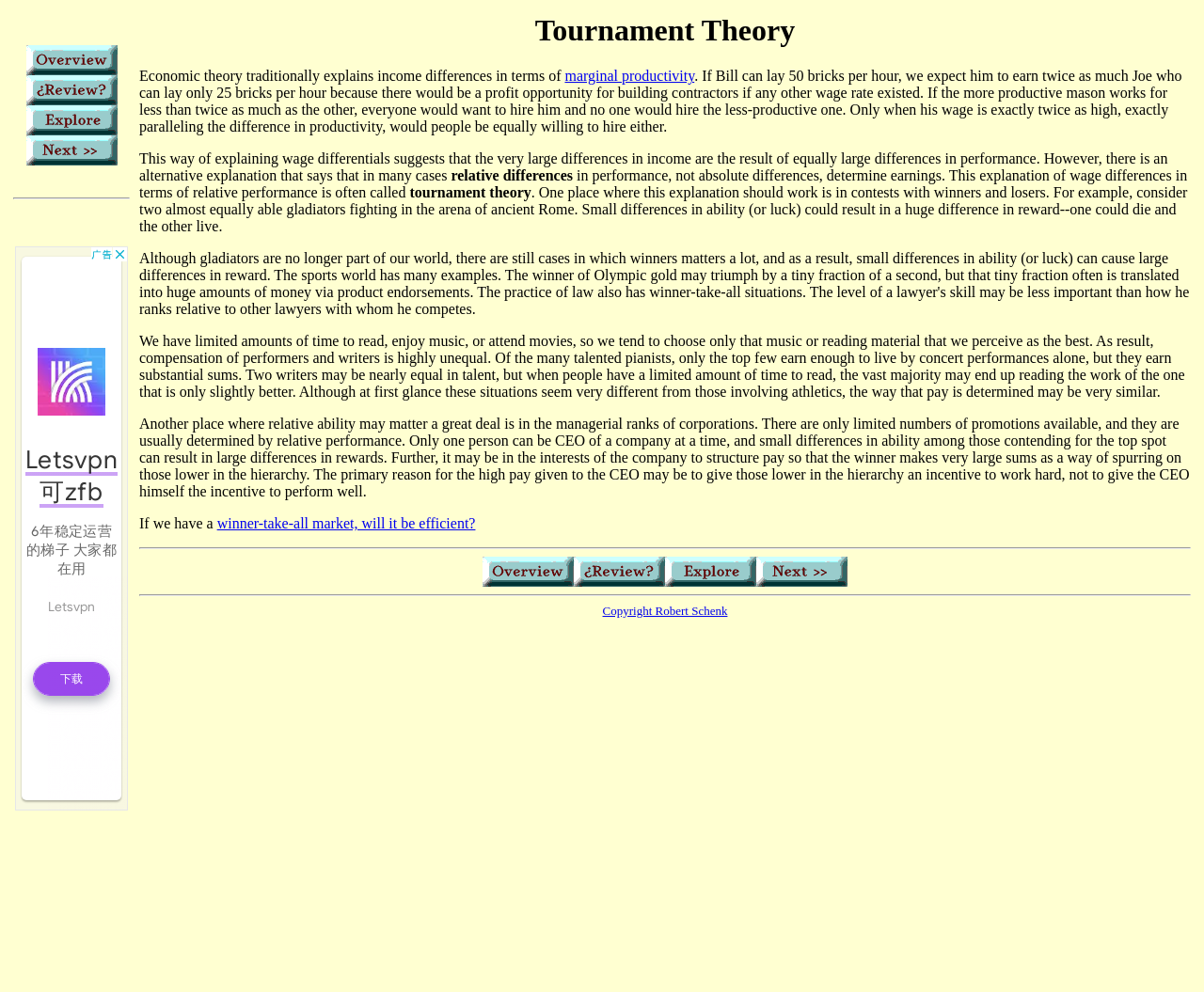Offer a meticulous description of the webpage's structure and content.

The webpage is about Tournament Theory, an economic theory that explains income differences in terms of relative performance rather than absolute differences in productivity. 

At the top of the page, there is a navigation bar with five links: "Back to Overview", "Review Question", "Explore", "Next", and an advertisement. Each link has an accompanying image. 

Below the navigation bar, there is a main content area that occupies most of the page. The content is divided into two sections. The first section is a heading "Tournament Theory" followed by a long paragraph of text that explains the theory. The text includes two links to related concepts: "marginal productivity" and "winner-take-all market, will it be efficient?". 

The second section is a footer area that contains the same five links as the navigation bar, along with their accompanying images, and a copyright notice "Copyright Robert Schenk".